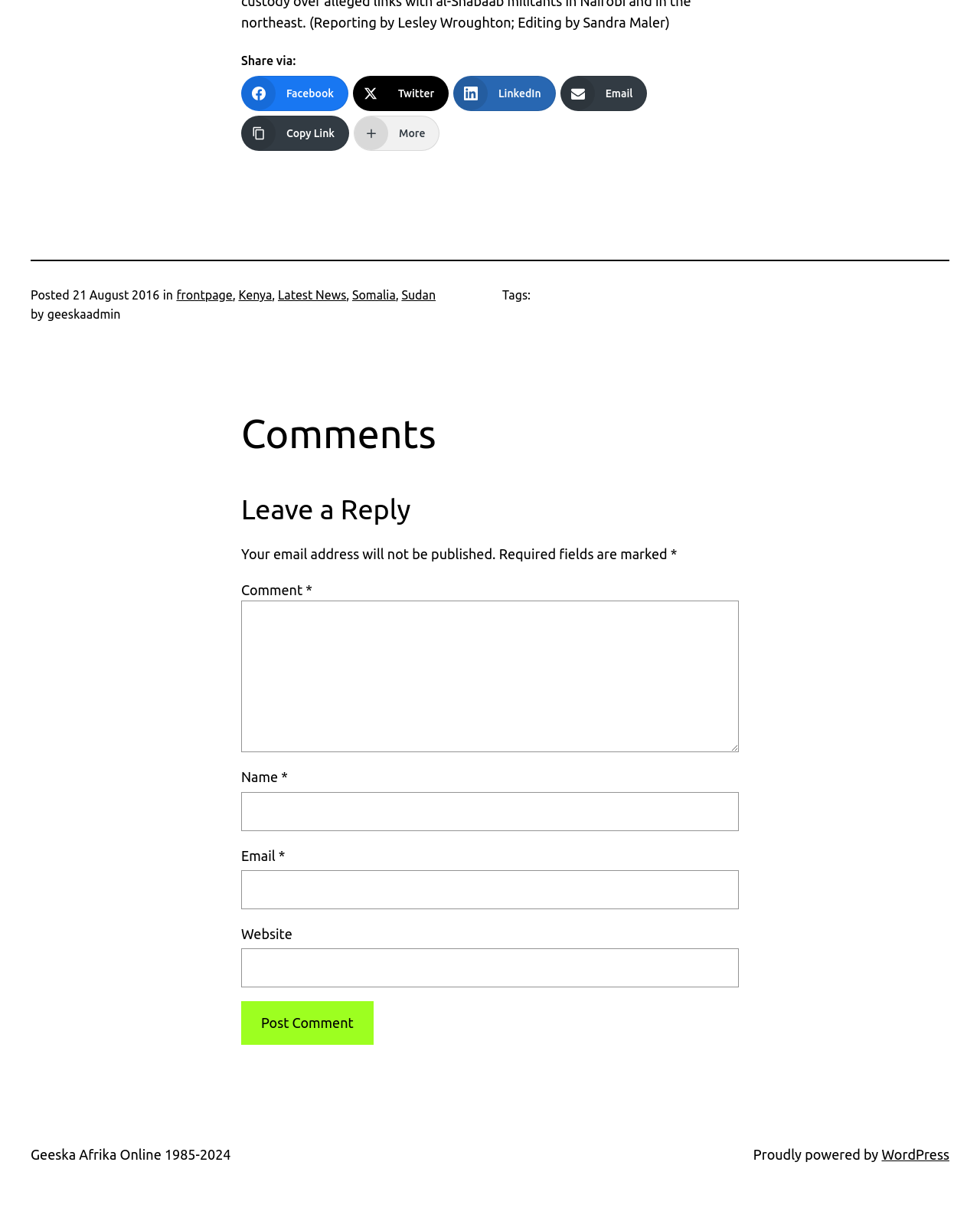Can you specify the bounding box coordinates for the region that should be clicked to fulfill this instruction: "Read the latest news".

[0.284, 0.236, 0.353, 0.247]